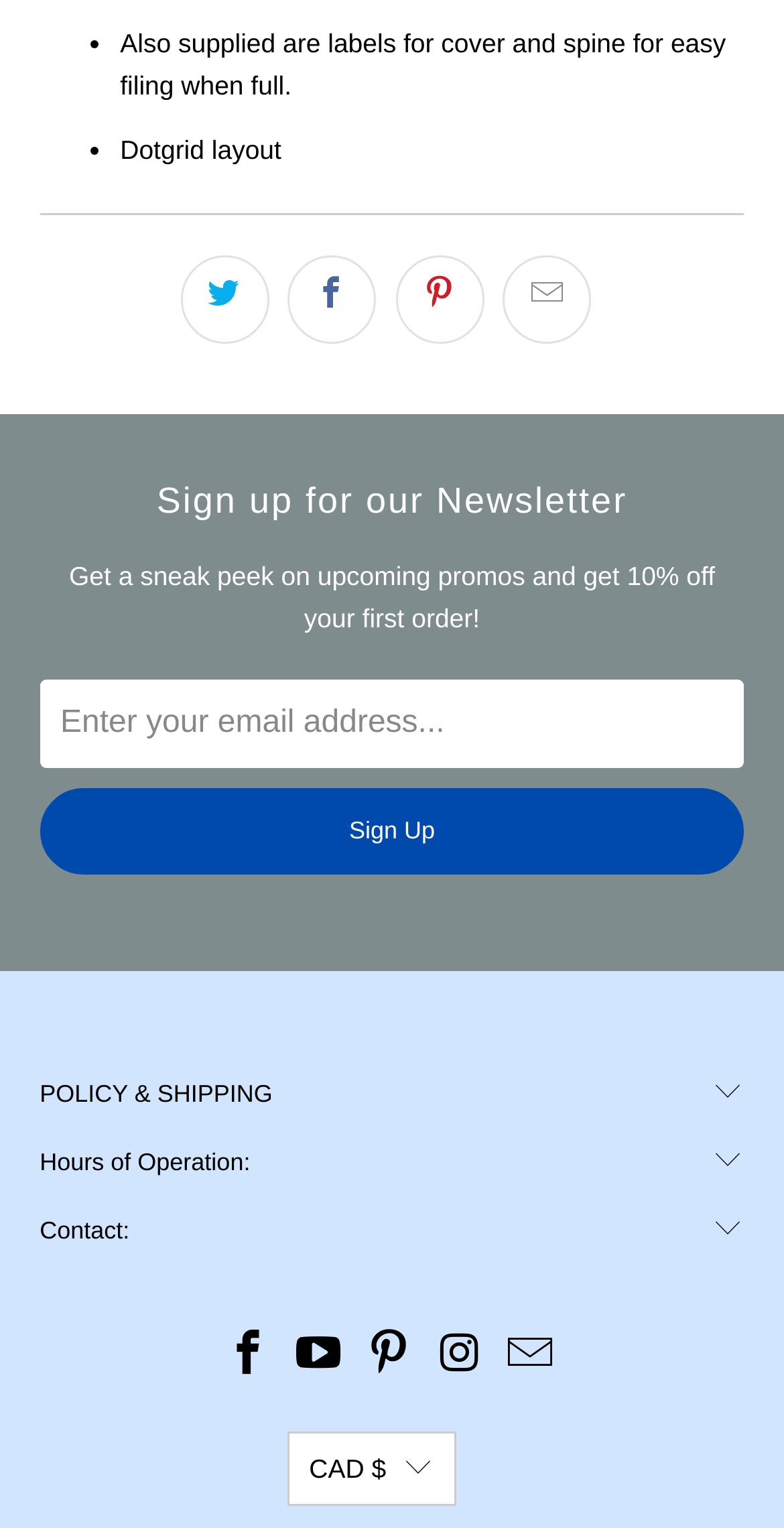Identify the bounding box coordinates for the UI element mentioned here: "name="contact[email]" placeholder="Enter your email address..."". Provide the coordinates as four float values between 0 and 1, i.e., [left, top, right, bottom].

[0.051, 0.445, 0.949, 0.503]